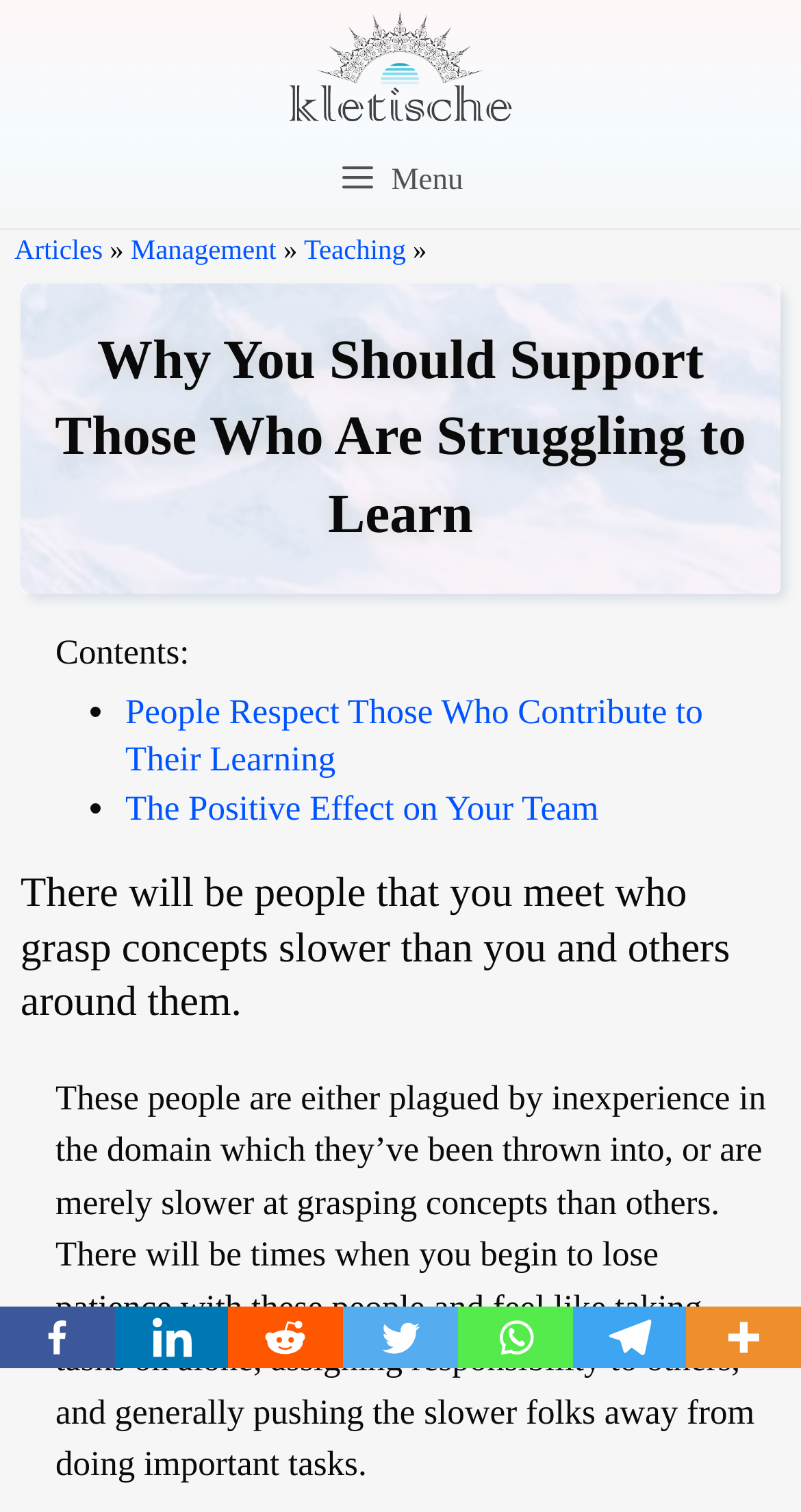Please find and generate the text of the main heading on the webpage.

Why You Should Support Those Who Are Struggling to Learn